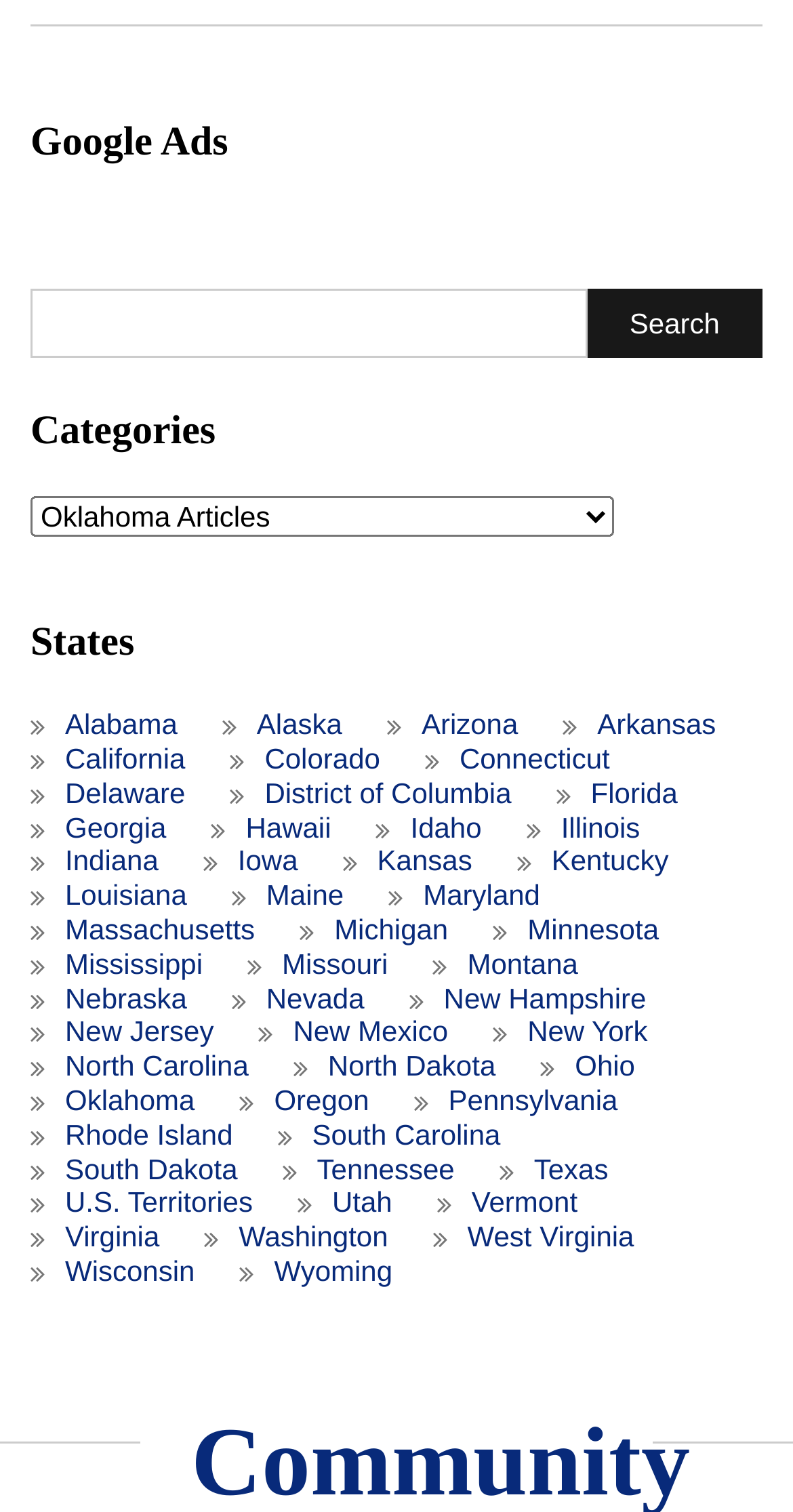How many states are listed in the menu?
Based on the screenshot, provide a one-word or short-phrase response.

50